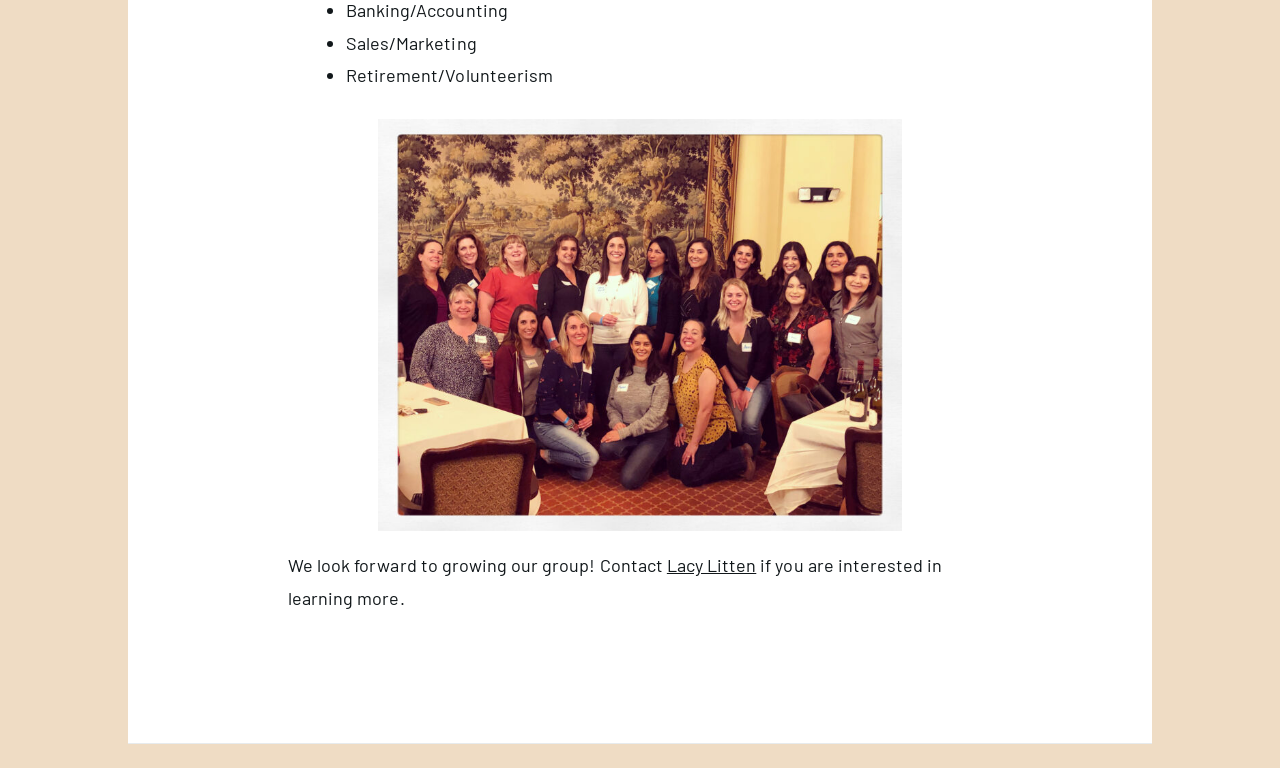What is the position of the figure relative to the text? Please answer the question using a single word or phrase based on the image.

Below